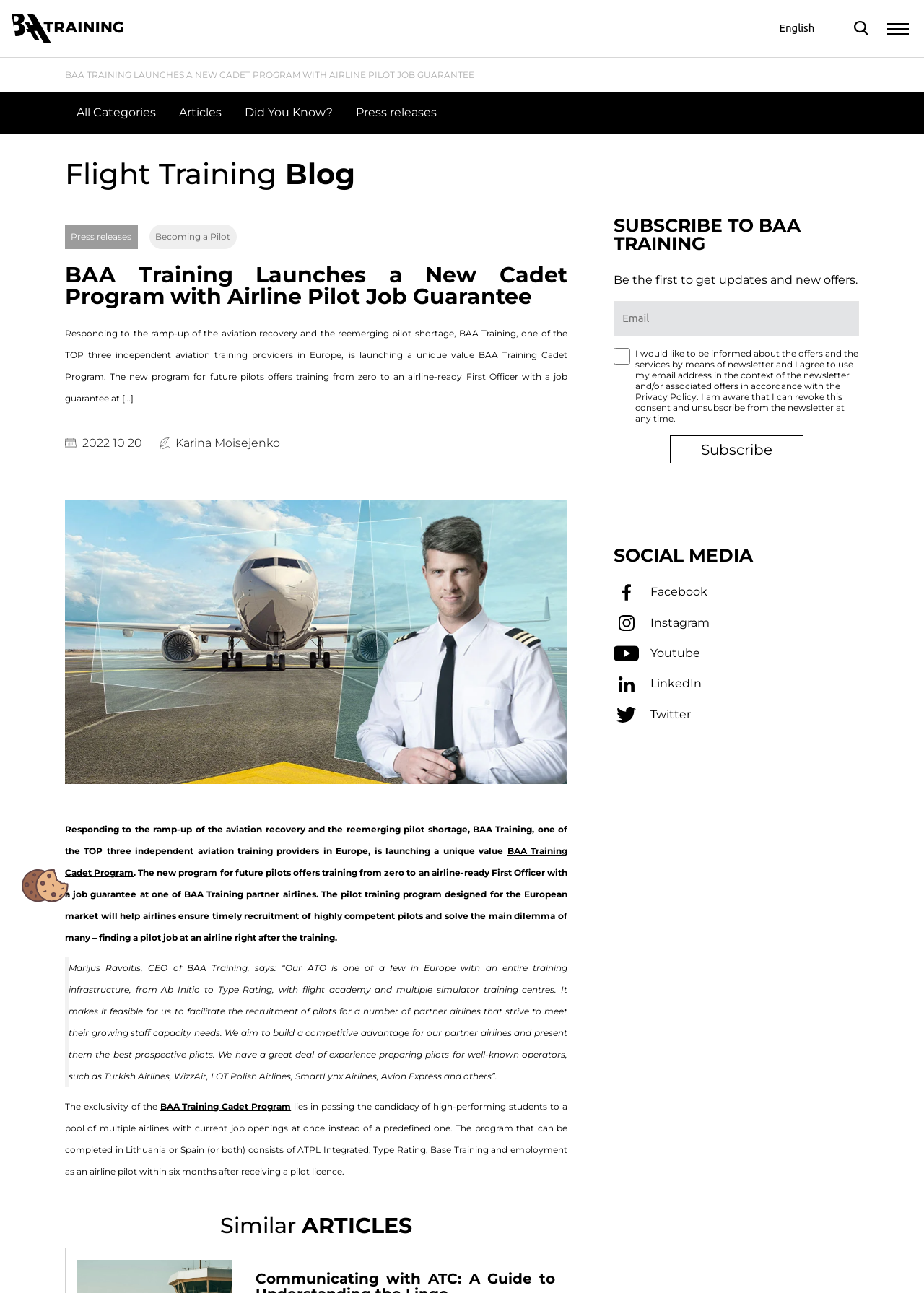Identify the bounding box coordinates of the region I need to click to complete this instruction: "Click the search button".

[0.916, 0.011, 0.948, 0.033]